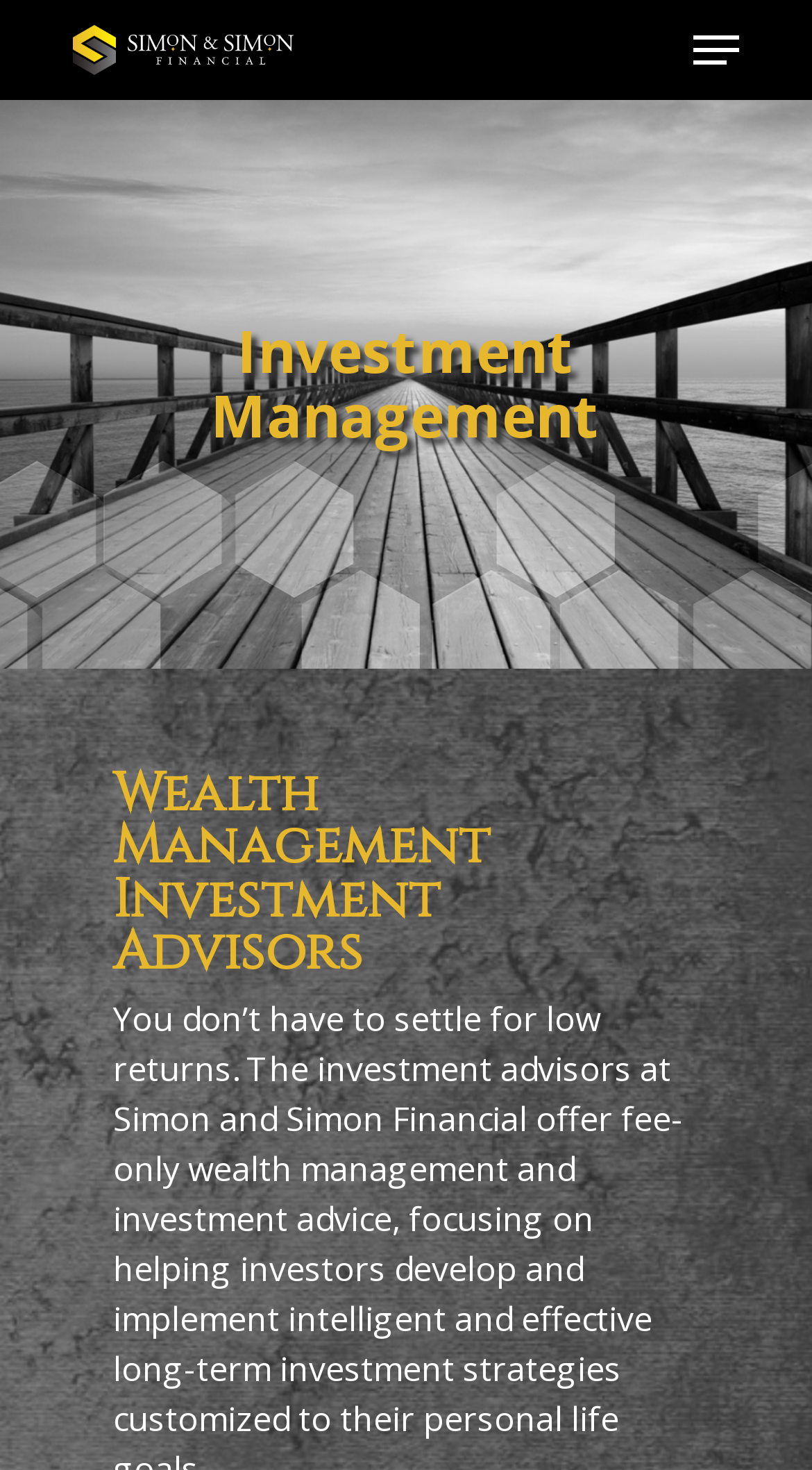Highlight the bounding box coordinates of the region I should click on to meet the following instruction: "Contact Simon and Simon Financial".

[0.63, 0.587, 0.841, 0.63]